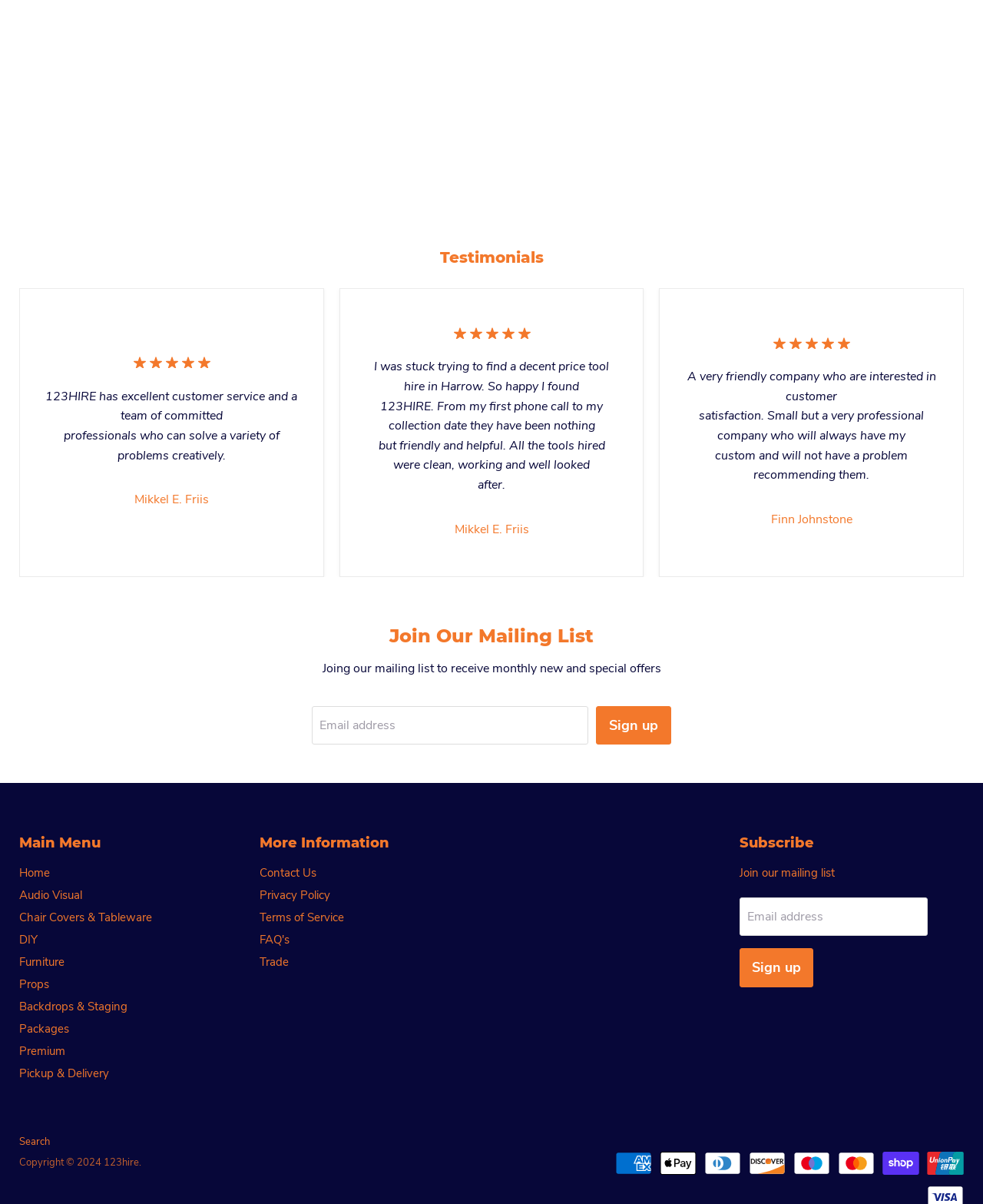How many types of payment methods are accepted by 123HIRE?
Based on the visual content, answer with a single word or a brief phrase.

8